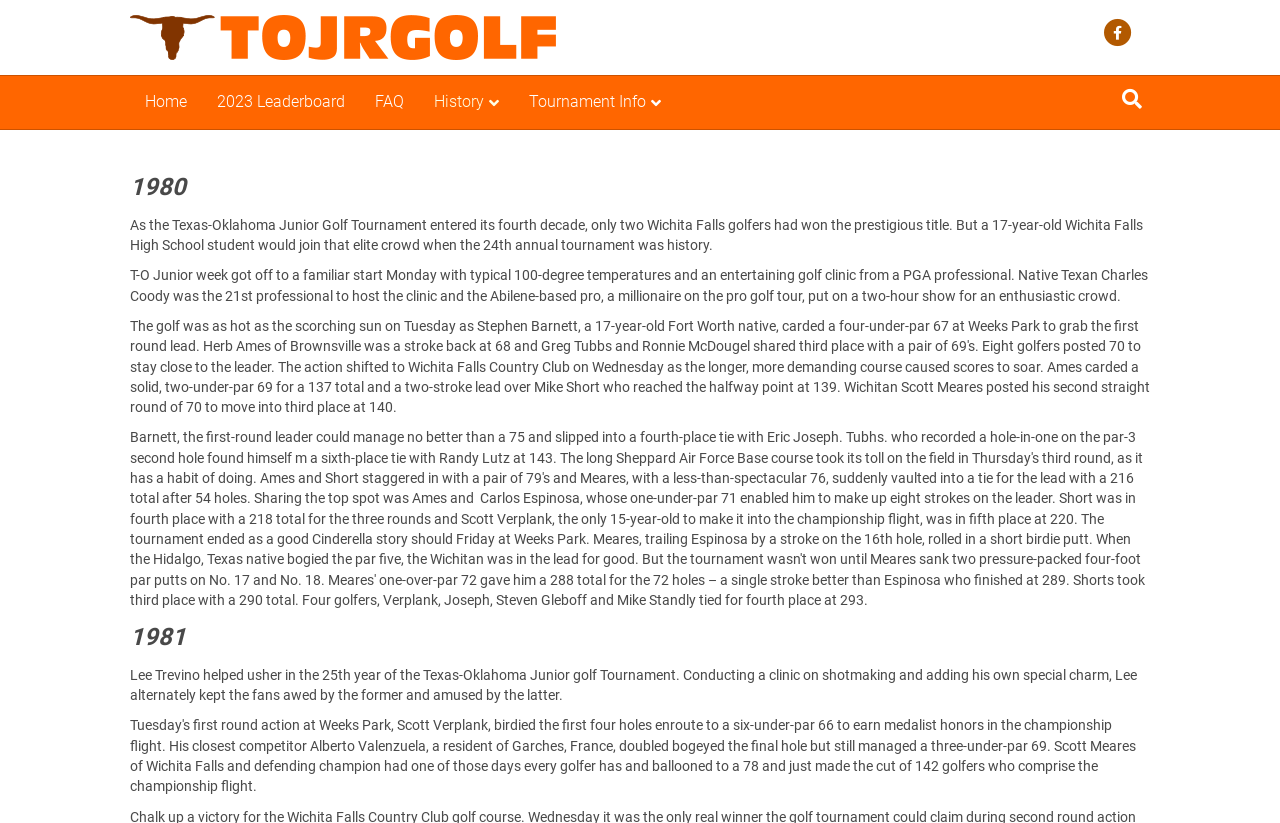Please indicate the bounding box coordinates of the element's region to be clicked to achieve the instruction: "Search for something". Provide the coordinates as four float numbers between 0 and 1, i.e., [left, top, right, bottom].

[0.87, 0.098, 0.898, 0.142]